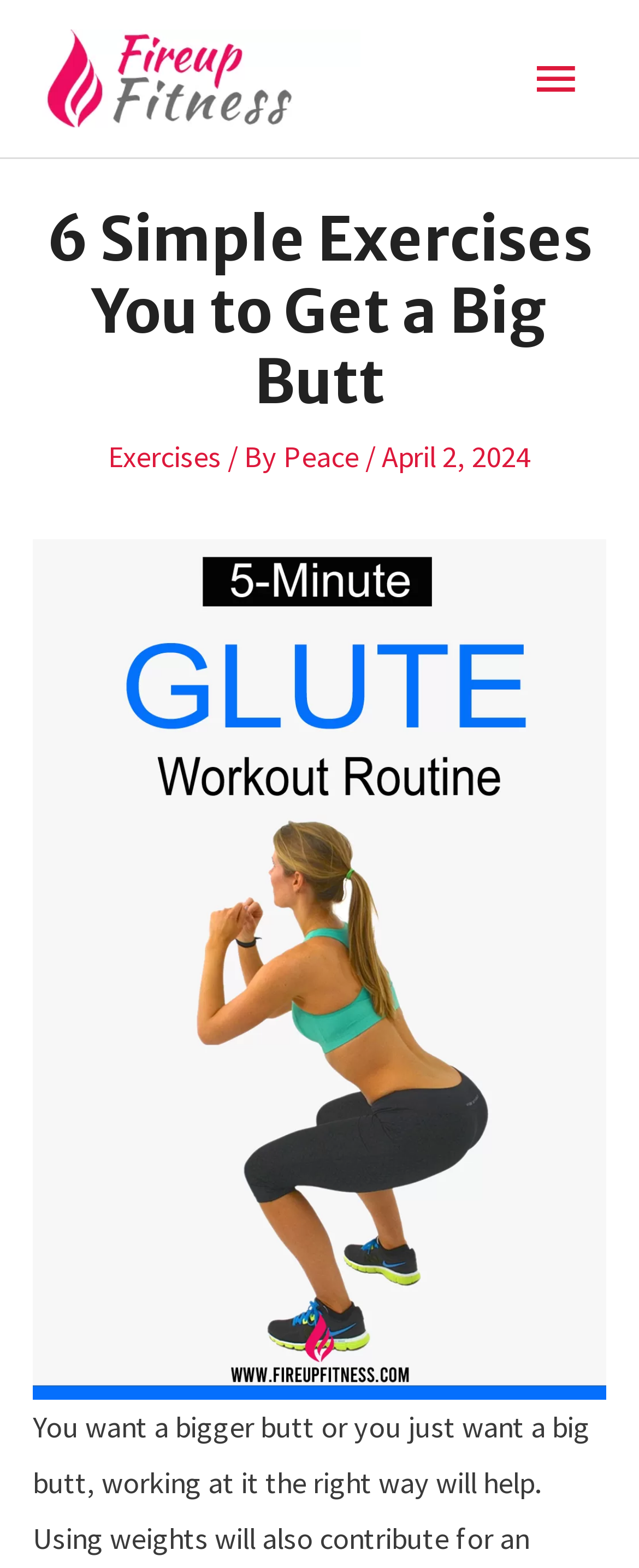Find the bounding box of the UI element described as: "Scandal at Wikipedia →". The bounding box coordinates should be given as four float values between 0 and 1, i.e., [left, top, right, bottom].

None